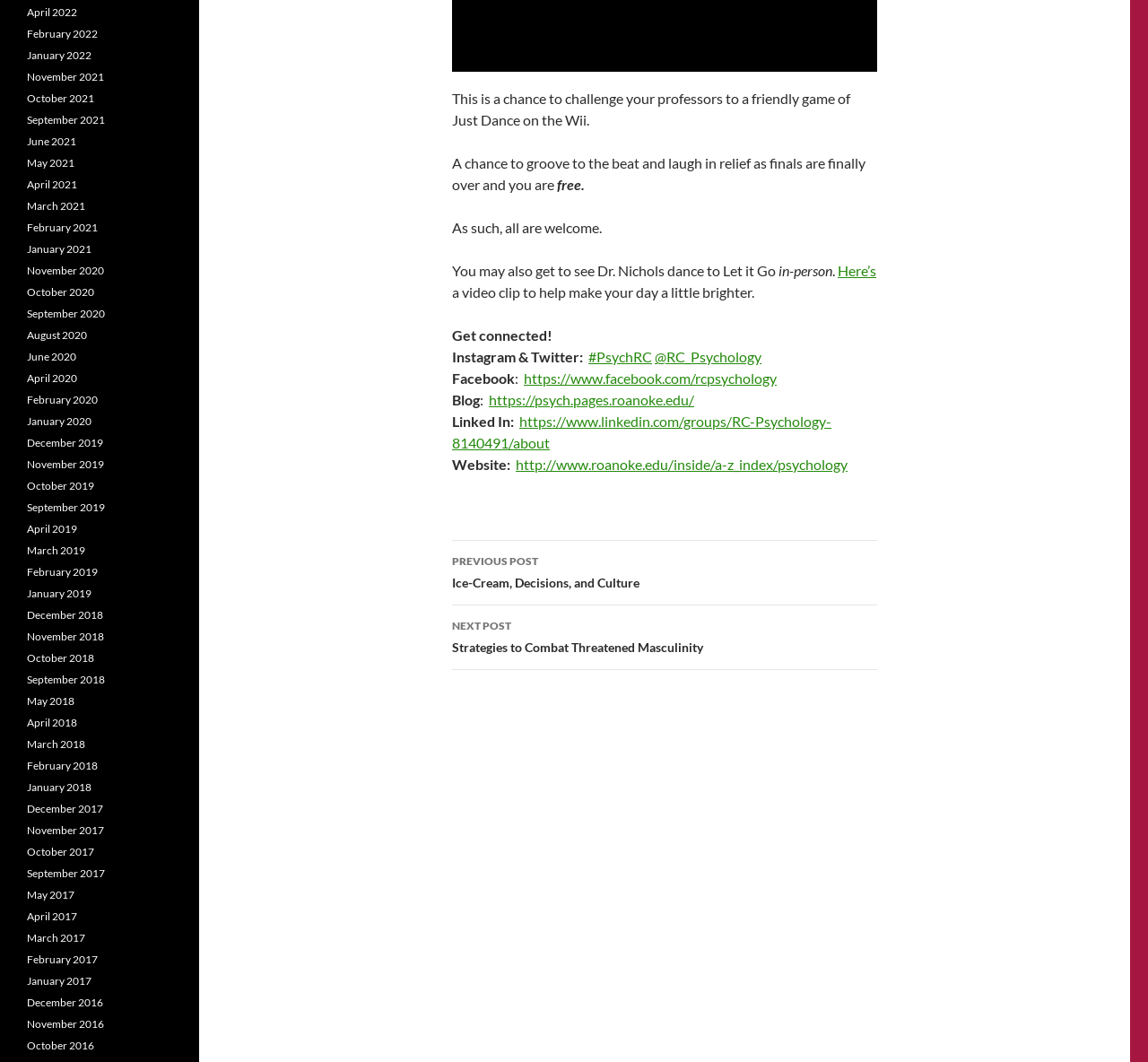Find the bounding box coordinates for the element that must be clicked to complete the instruction: "Mute the sound". The coordinates should be four float numbers between 0 and 1, indicated as [left, top, right, bottom].

[0.711, 0.042, 0.727, 0.059]